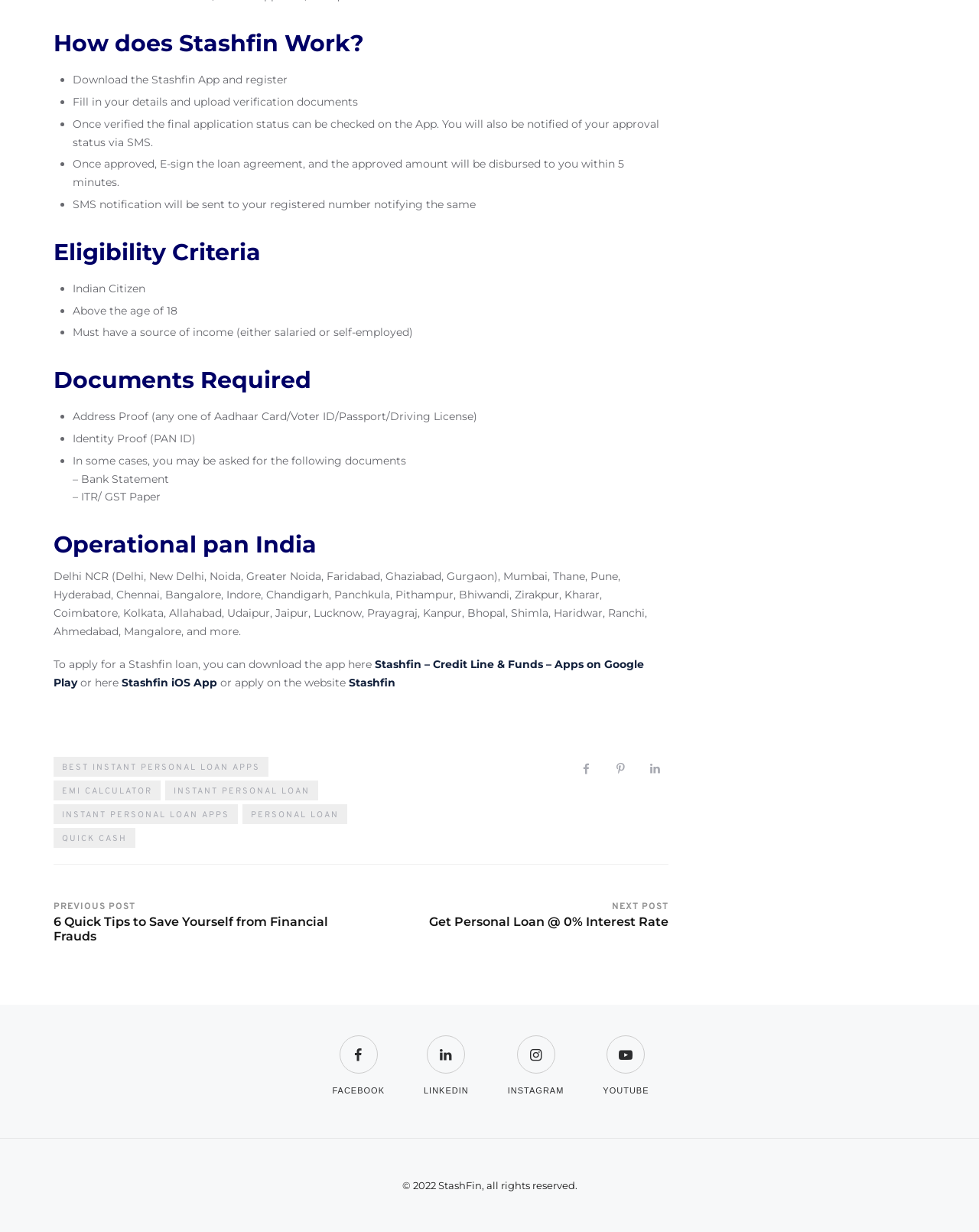Provide a thorough and detailed response to the question by examining the image: 
What is the minimum age requirement to apply for a Stashfin loan?

According to the 'Eligibility Criteria' section, one of the requirements to apply for a Stashfin loan is to be above the age of 18.